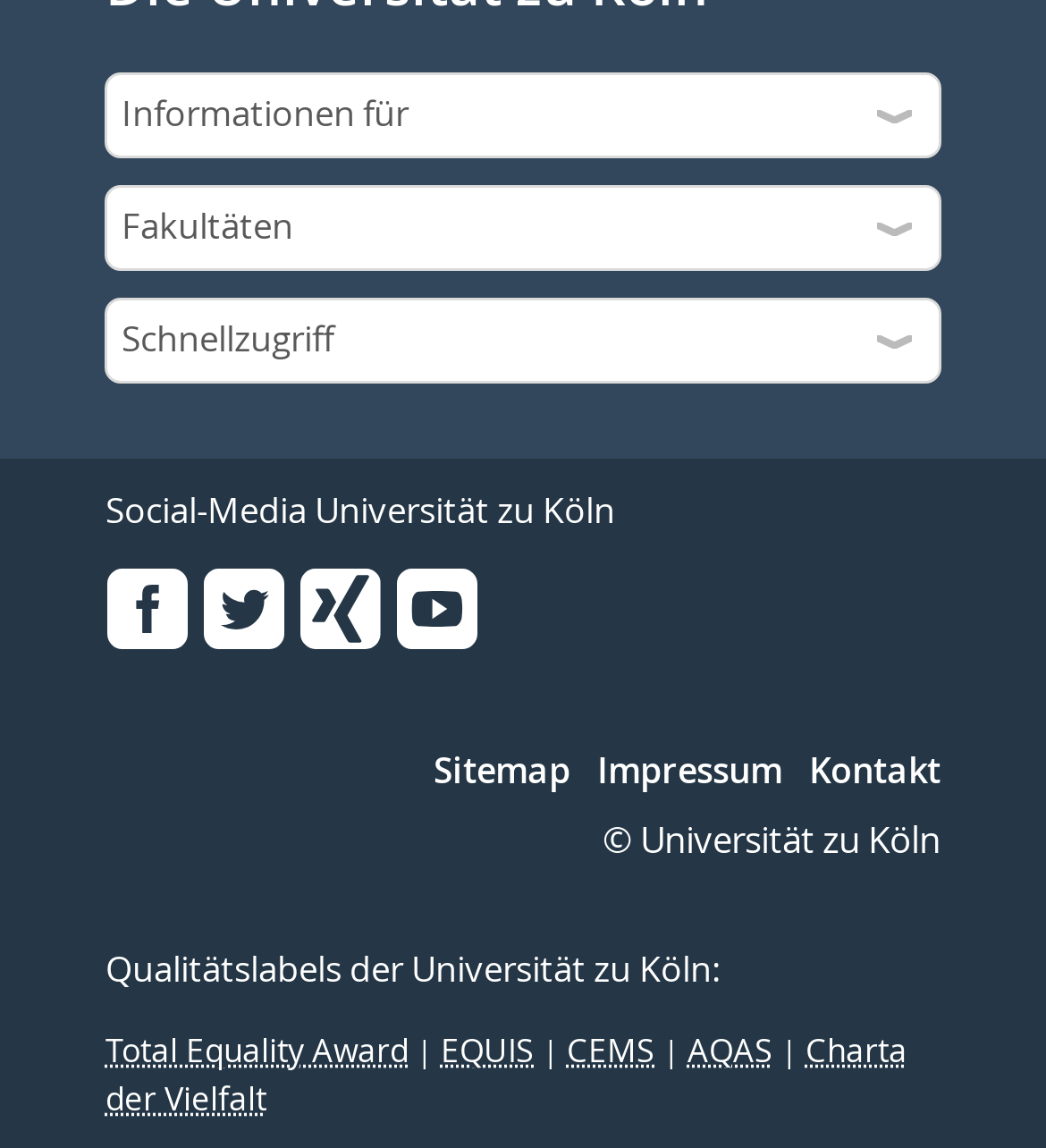Specify the bounding box coordinates for the region that must be clicked to perform the given instruction: "View YouTube channel".

[0.378, 0.494, 0.46, 0.568]